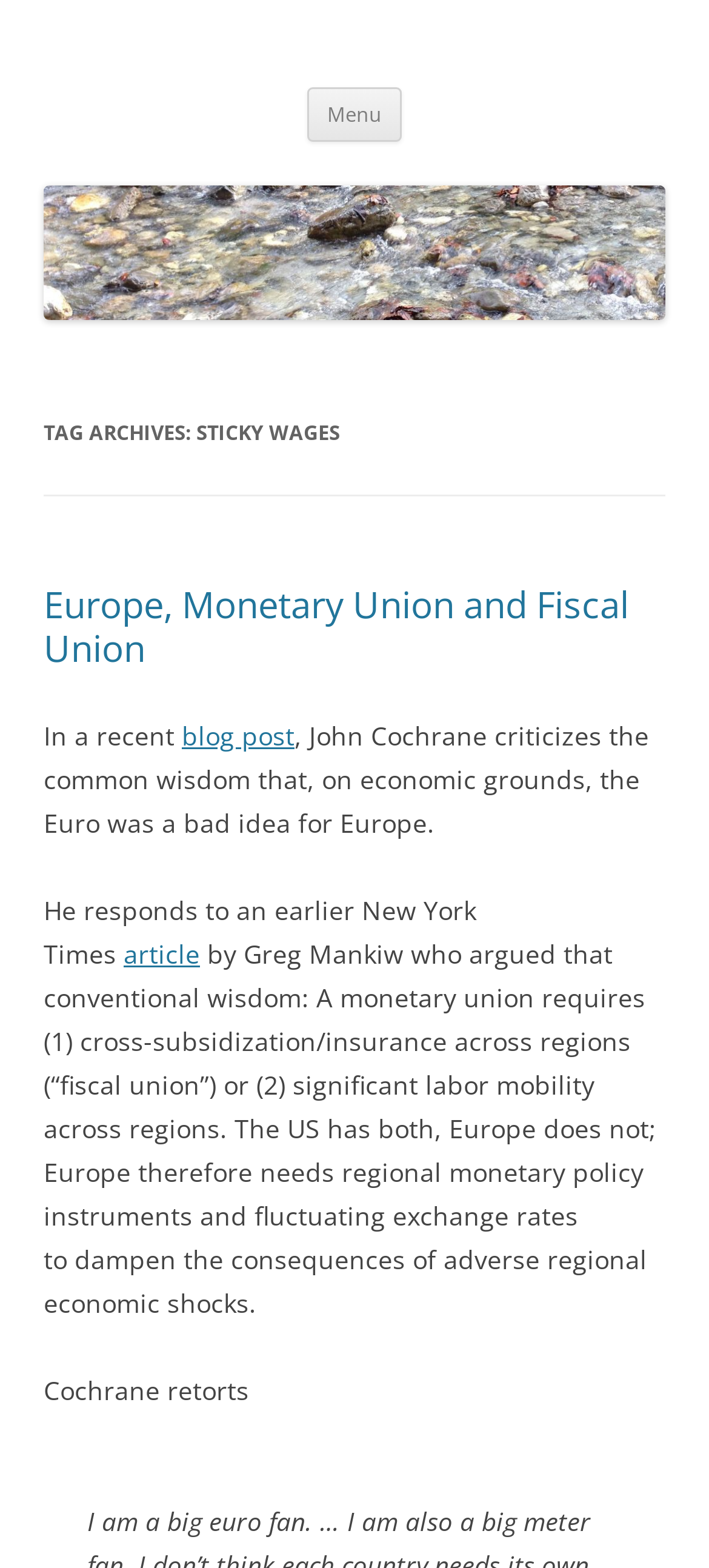Answer the question in one word or a short phrase:
Who wrote the article mentioned in the blog post?

Greg Mankiw